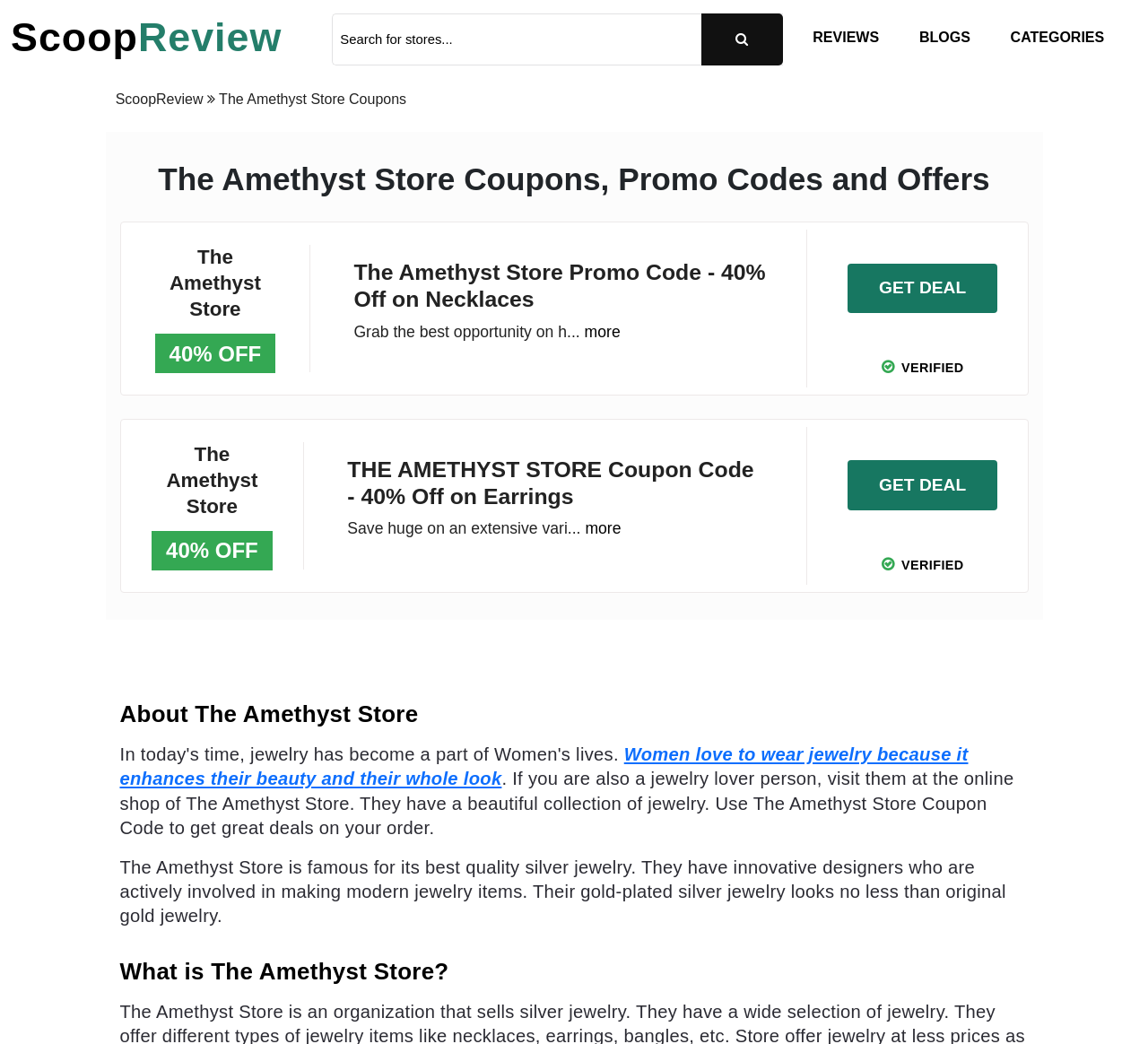Determine the bounding box coordinates of the clickable region to execute the instruction: "Learn about The Amethyst Store's jewelry". The coordinates should be four float numbers between 0 and 1, denoted as [left, top, right, bottom].

[0.104, 0.737, 0.883, 0.803]